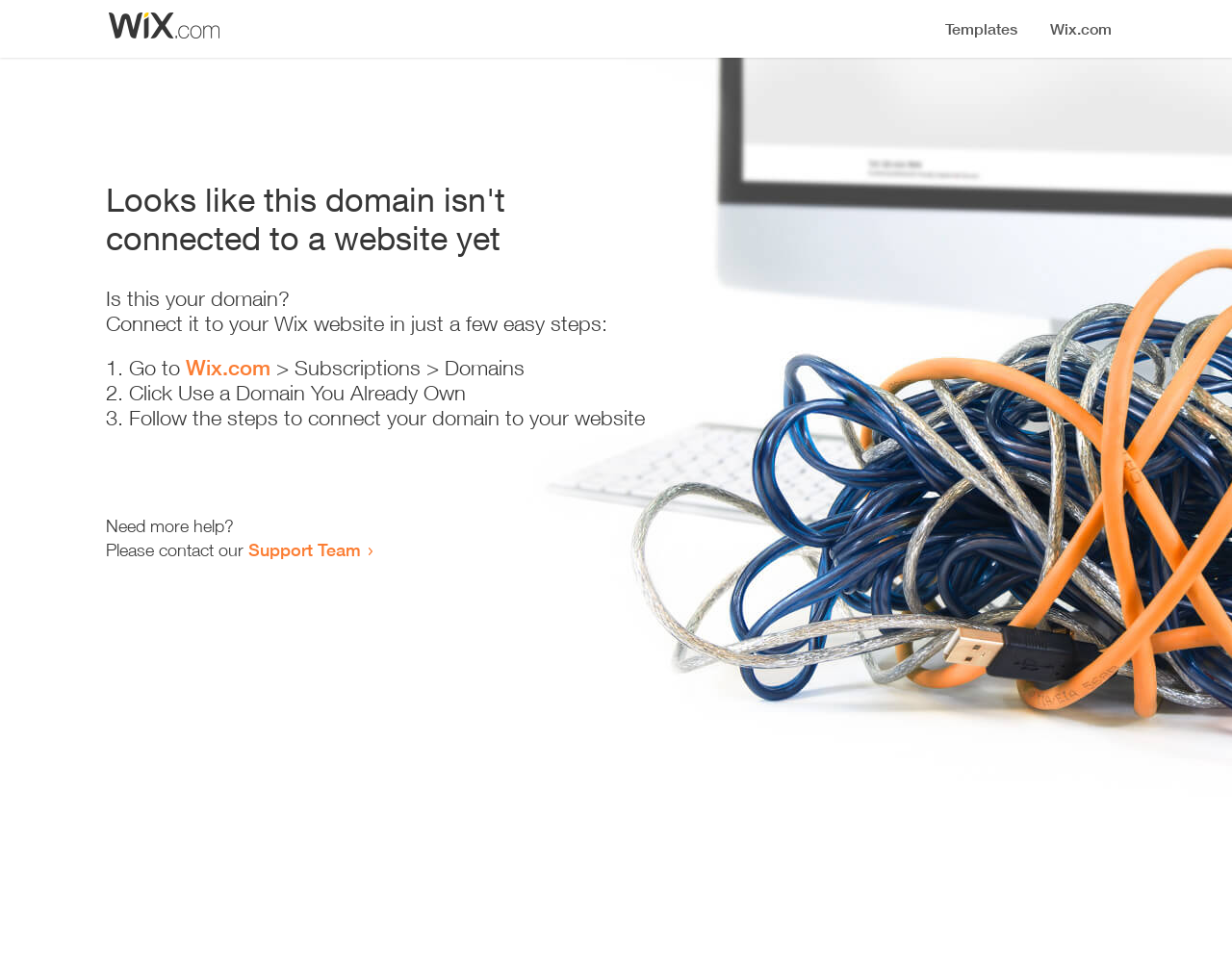By analyzing the image, answer the following question with a detailed response: What is the main issue with the domain?

The main issue with the domain is that it is not connected to a website yet. This is the primary problem that the webpage is trying to address, and the instructions provided are meant to help the user resolve this issue.